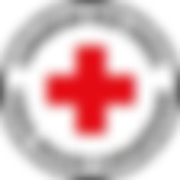Please provide a one-word or phrase answer to the question: 
What is the shape of the background?

Circular